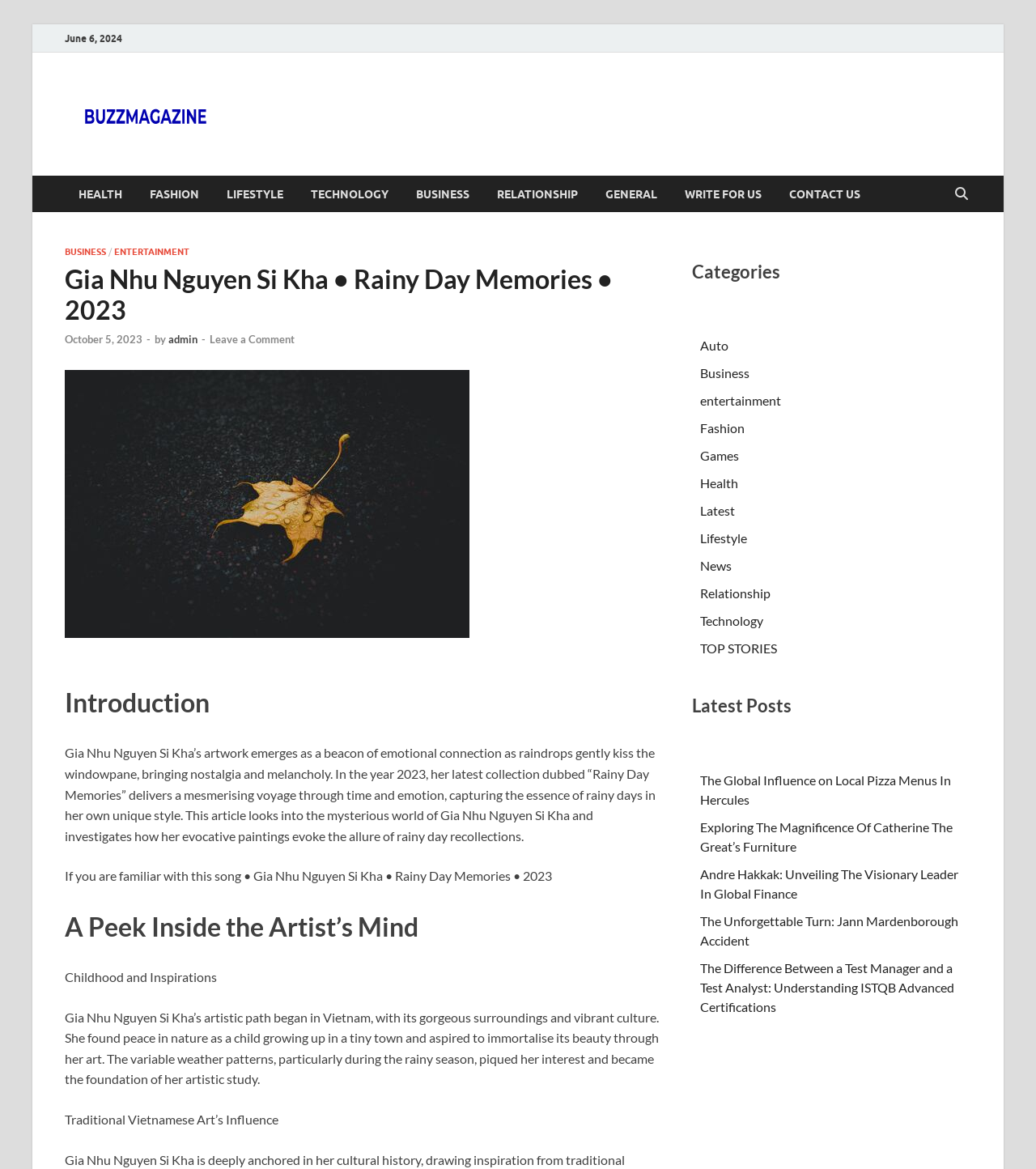Give a detailed account of the webpage, highlighting key information.

This webpage is about Gia Nhu Nguyen Si Kha, an artist, and her 2023 paintings, particularly the "Rainy Day Memories" collection. At the top, there is a logo and a navigation menu with links to various categories such as Fashion, Technology, Business, and Health. Below the navigation menu, there is a heading that reads "Gia Nhu Nguyen Si Kha • Rainy Day Memories • 2023" followed by a date, "June 6, 2024".

The main content of the webpage is divided into sections. The first section is an introduction to Gia Nhu Nguyen Si Kha's artwork, which is described as a beacon of emotional connection that evokes nostalgia and melancholy. The text explains that her latest collection, "Rainy Day Memories", is a mesmerizing voyage through time and emotion, capturing the essence of rainy days in her unique style.

The next section is titled "A Peek Inside the Artist's Mind" and explores Gia Nhu Nguyen Si Kha's childhood and inspirations. The text describes how she grew up in a small town in Vietnam, surrounded by nature, and how the variable weather patterns, particularly during the rainy season, became the foundation of her artistic study.

To the right of the main content, there is a complementary section with headings "Categories" and "Latest Posts". The "Categories" section lists various categories such as Auto, Business, Entertainment, Fashion, and Health, while the "Latest Posts" section lists several article titles, including "The Global Influence on Local Pizza Menus In Hercules" and "Andre Hakkak: Unveiling The Visionary Leader In Global Finance".

Throughout the webpage, there are several links to other articles and categories, as well as images, including a logo and an image of Gia Nhu Nguyen Si Kha's artwork. The overall layout is organized, with clear headings and concise text, making it easy to navigate and read.